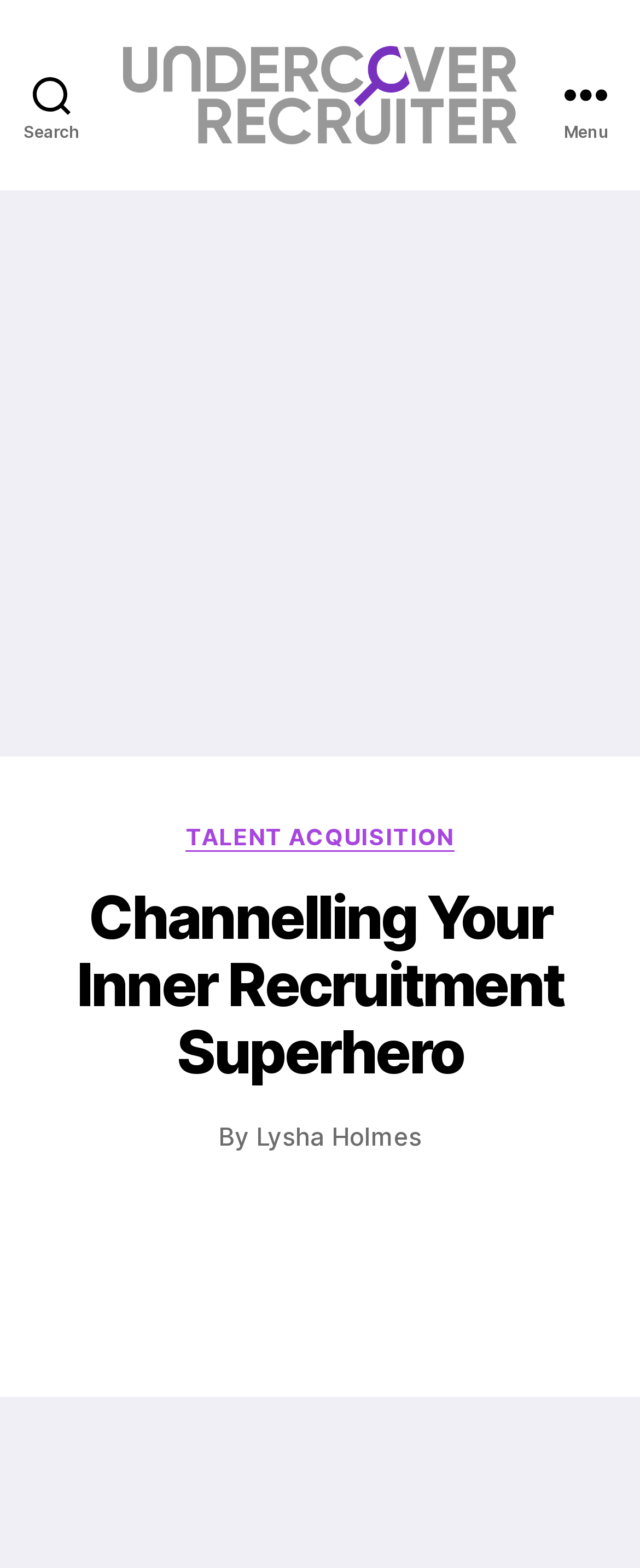Locate the headline of the webpage and generate its content.

Channelling Your Inner Recruitment Superhero